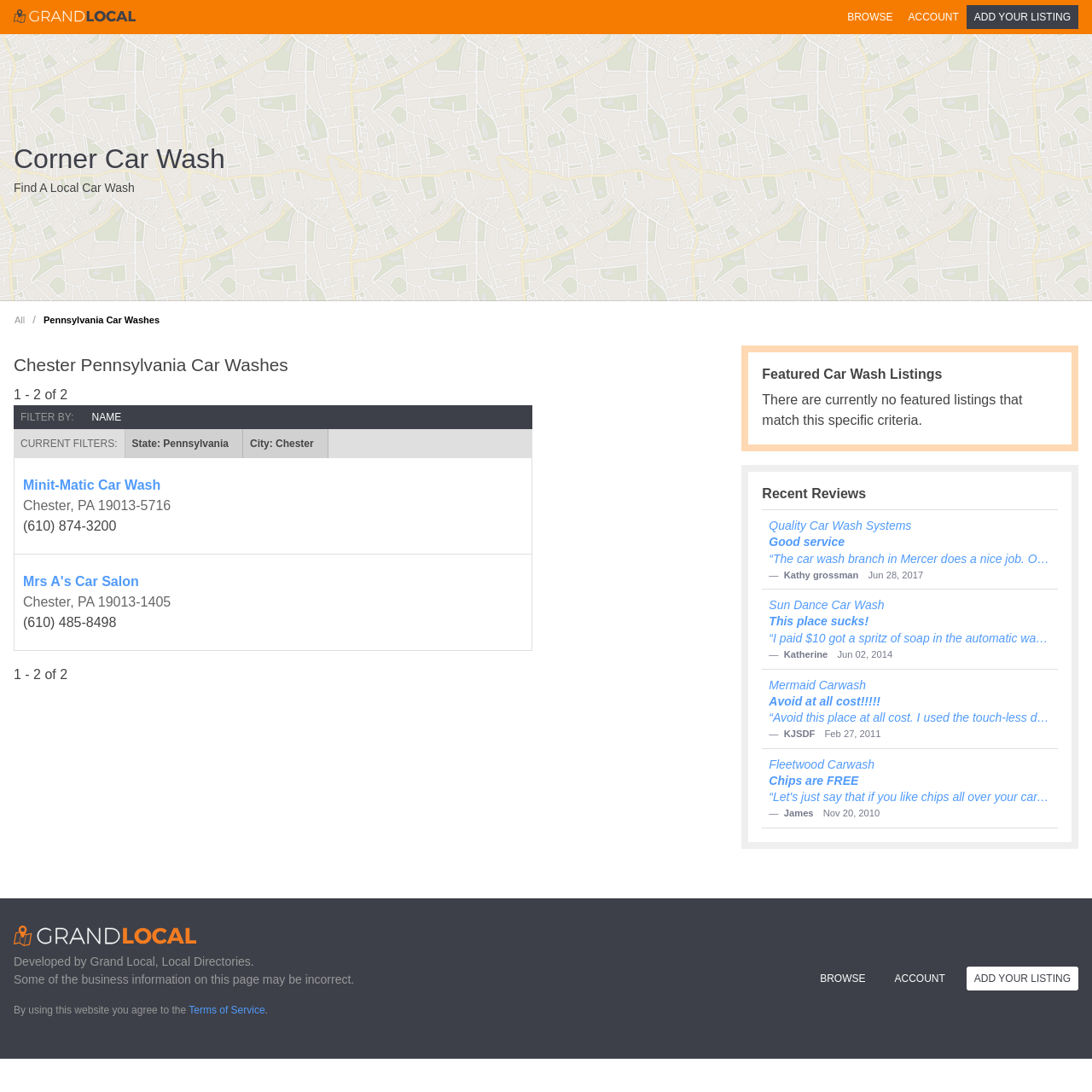Please determine the bounding box coordinates of the element's region to click in order to carry out the following instruction: "Browse, Rate & Review Local Car Washes". The coordinates should be four float numbers between 0 and 1, i.e., [left, top, right, bottom].

[0.012, 0.009, 0.124, 0.021]